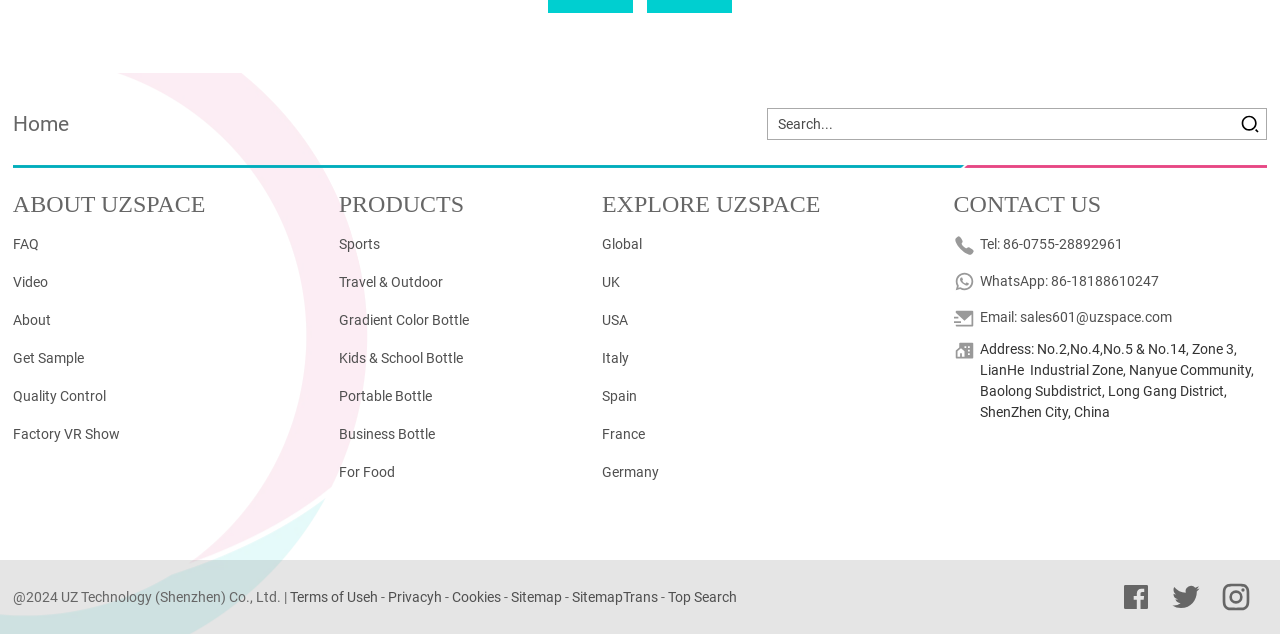Answer the question in a single word or phrase:
What is the contact method listed first?

Tel